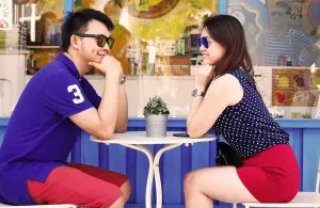What is on the table besides the couple?
Provide an in-depth answer to the question, covering all aspects.

In addition to the couple, the small, round table features a small potted plant, which adds a touch of greenery to their lively and romantic atmosphere.